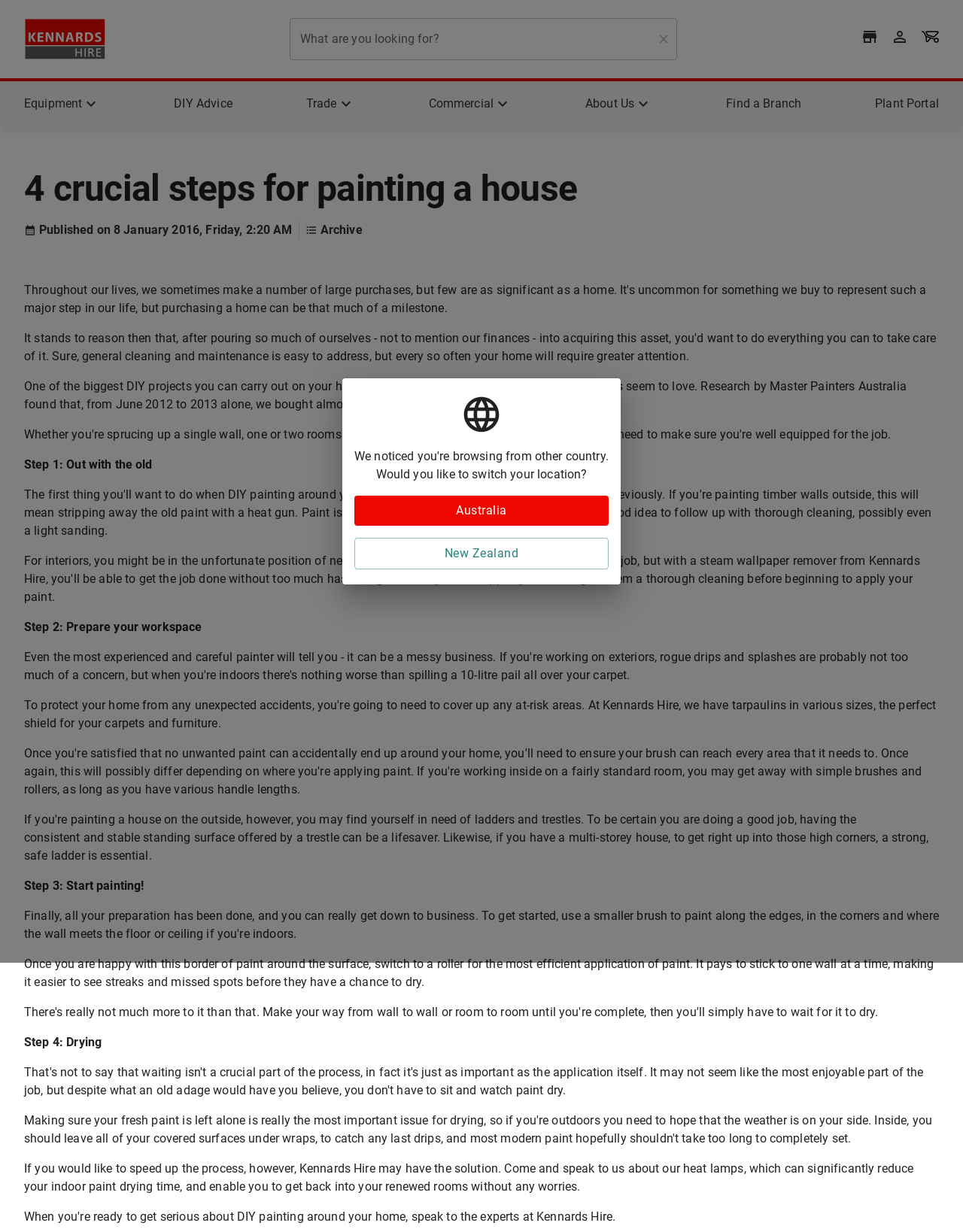Kindly determine the bounding box coordinates for the area that needs to be clicked to execute this instruction: "Search for something".

[0.301, 0.015, 0.669, 0.049]